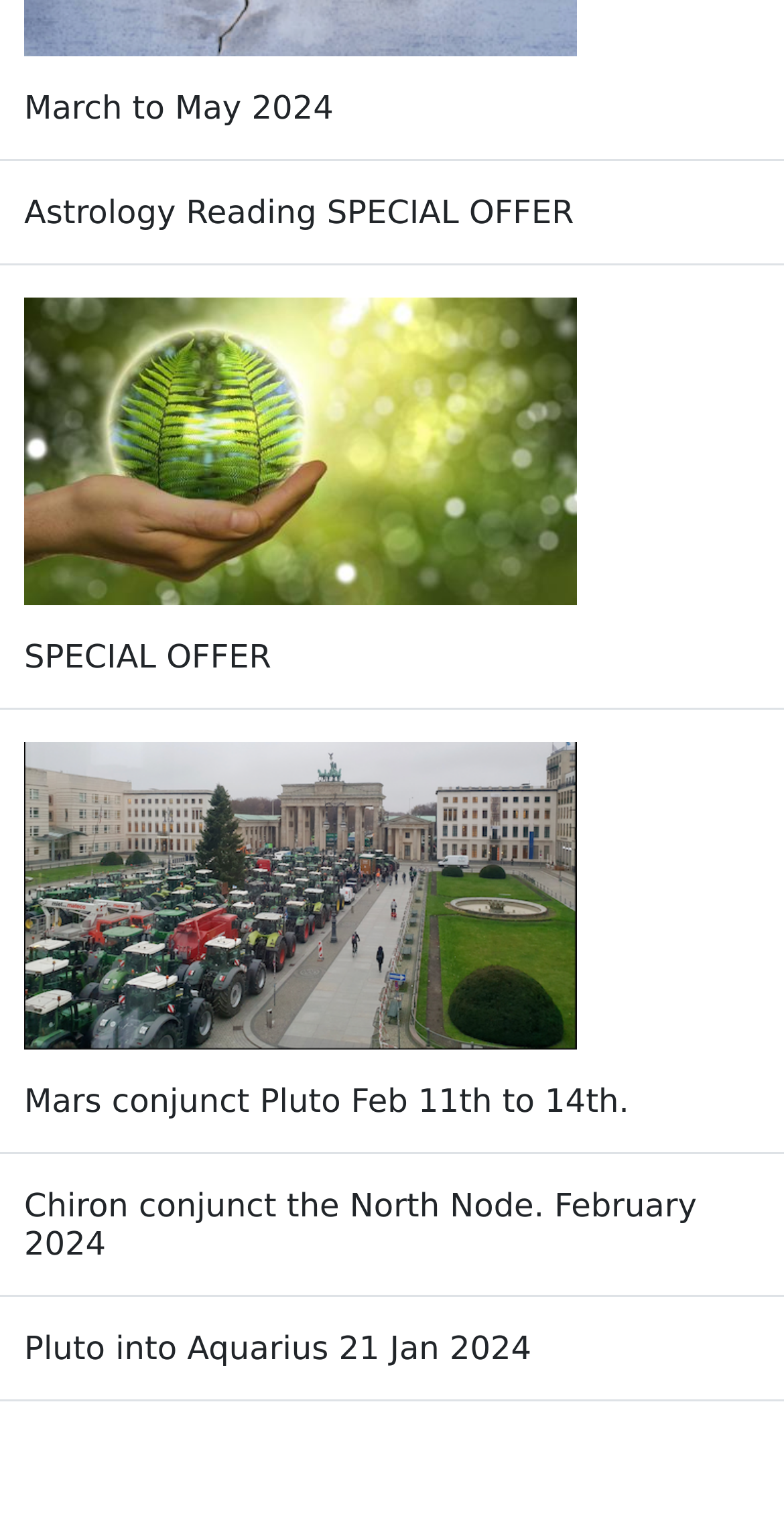Please determine the bounding box coordinates of the element's region to click for the following instruction: "View March to May 2024 astrology reading".

[0.031, 0.058, 0.425, 0.083]